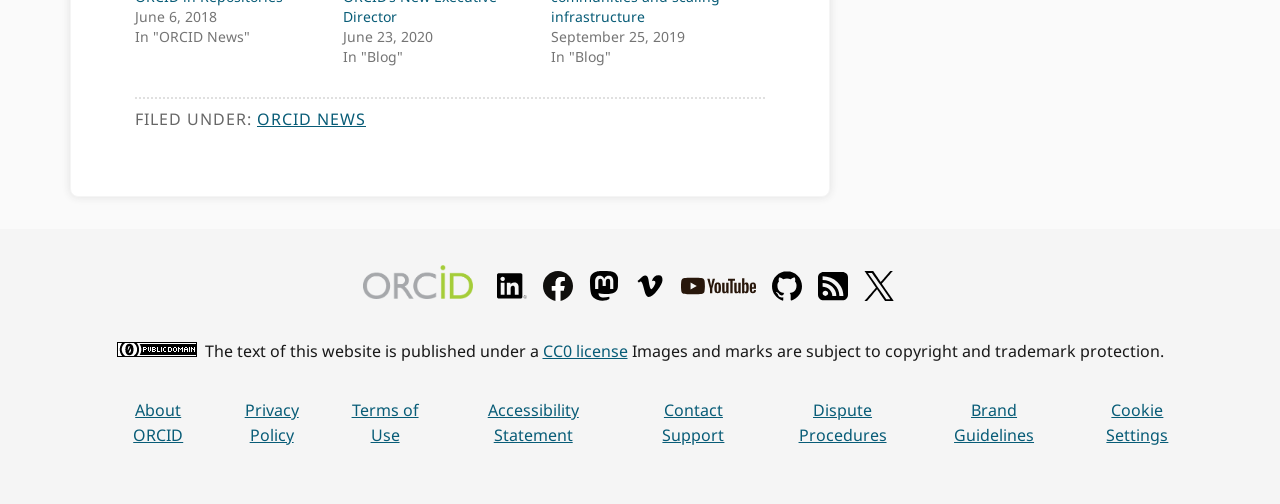Please locate the bounding box coordinates for the element that should be clicked to achieve the following instruction: "Follow ORCID on LinkedIn". Ensure the coordinates are given as four float numbers between 0 and 1, i.e., [left, top, right, bottom].

[0.388, 0.563, 0.411, 0.606]